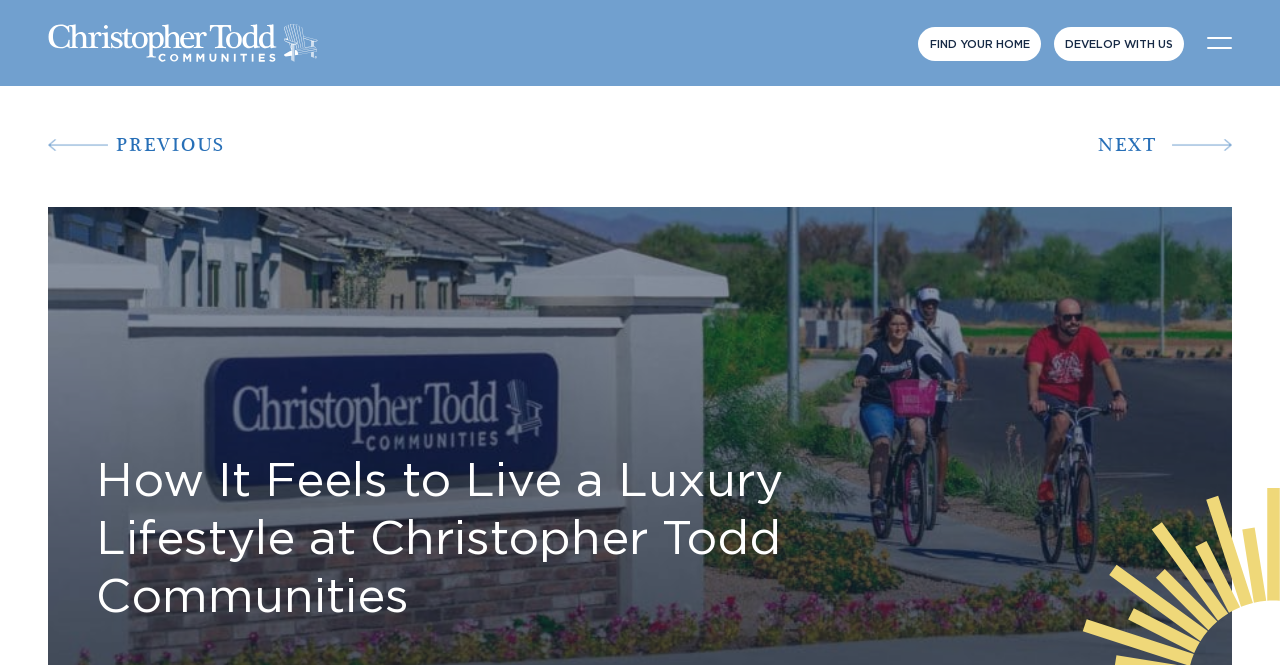Extract the bounding box of the UI element described as: "alt="Christopher Todd Communities Logo"".

[0.038, 0.036, 0.269, 0.094]